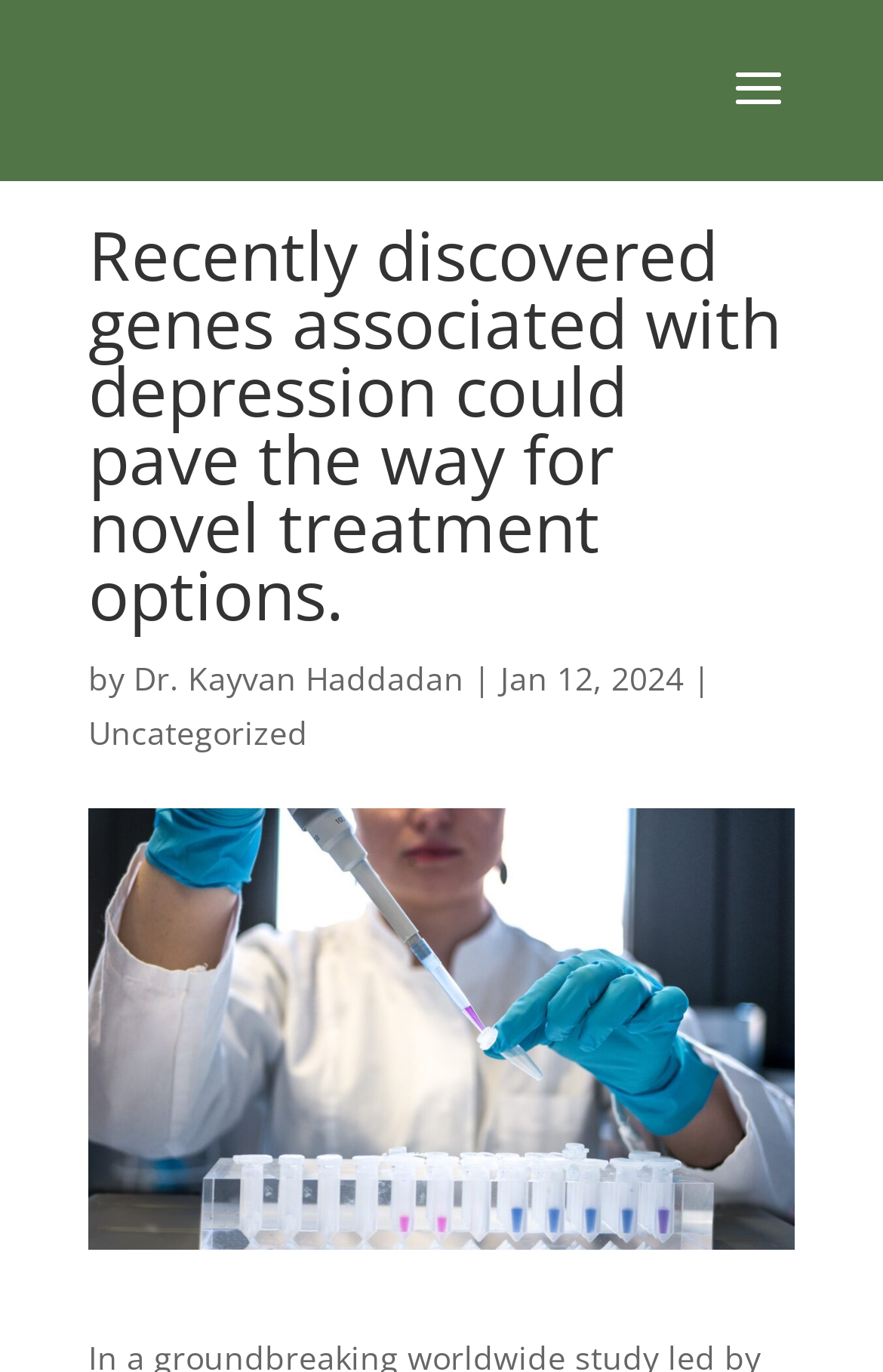Give a comprehensive overview of the webpage, including key elements.

The webpage appears to be an article or blog post discussing a recent study on genes associated with depression. The main heading, "Recently discovered genes associated with depression could pave the way for novel treatment options," is prominently displayed near the top of the page. Below the heading, the author's name, "Dr. Kayvan Haddadan," is mentioned, followed by a vertical bar and the publication date, "Jan 12, 2024." 

To the right of the author's name is a category link, "Uncategorized." Above the heading, there is a search bar that spans about half of the page's width. At the bottom of the page, there is a large image depicting a person holding an orange and white toothbrush, which seems unrelated to the article's topic.